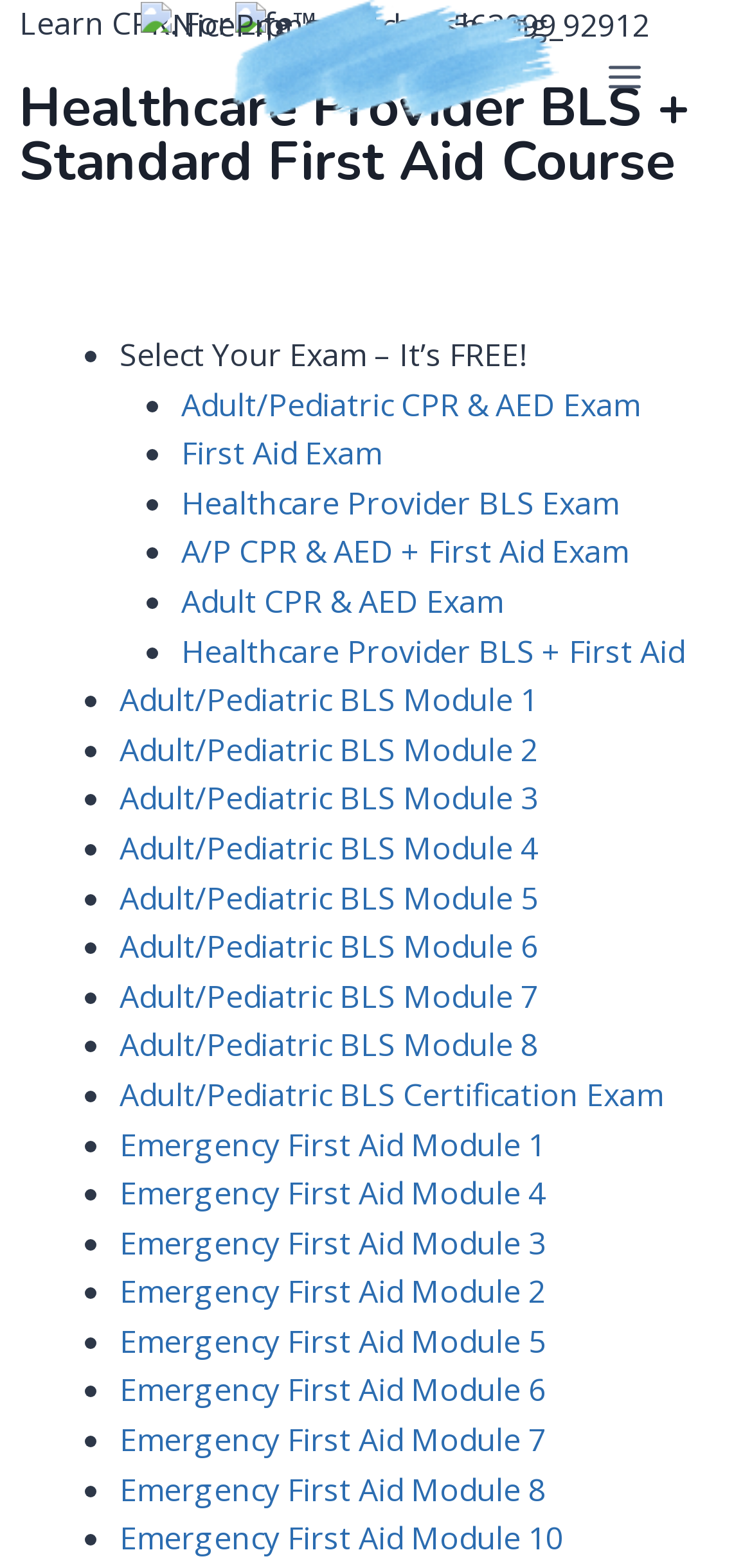How many modules are available for Adult/Pediatric BLS?
Please respond to the question with a detailed and informative answer.

There are eight modules available for Adult/Pediatric BLS, which are Module 1 to Module 8, as indicated by the links provided on the webpage.